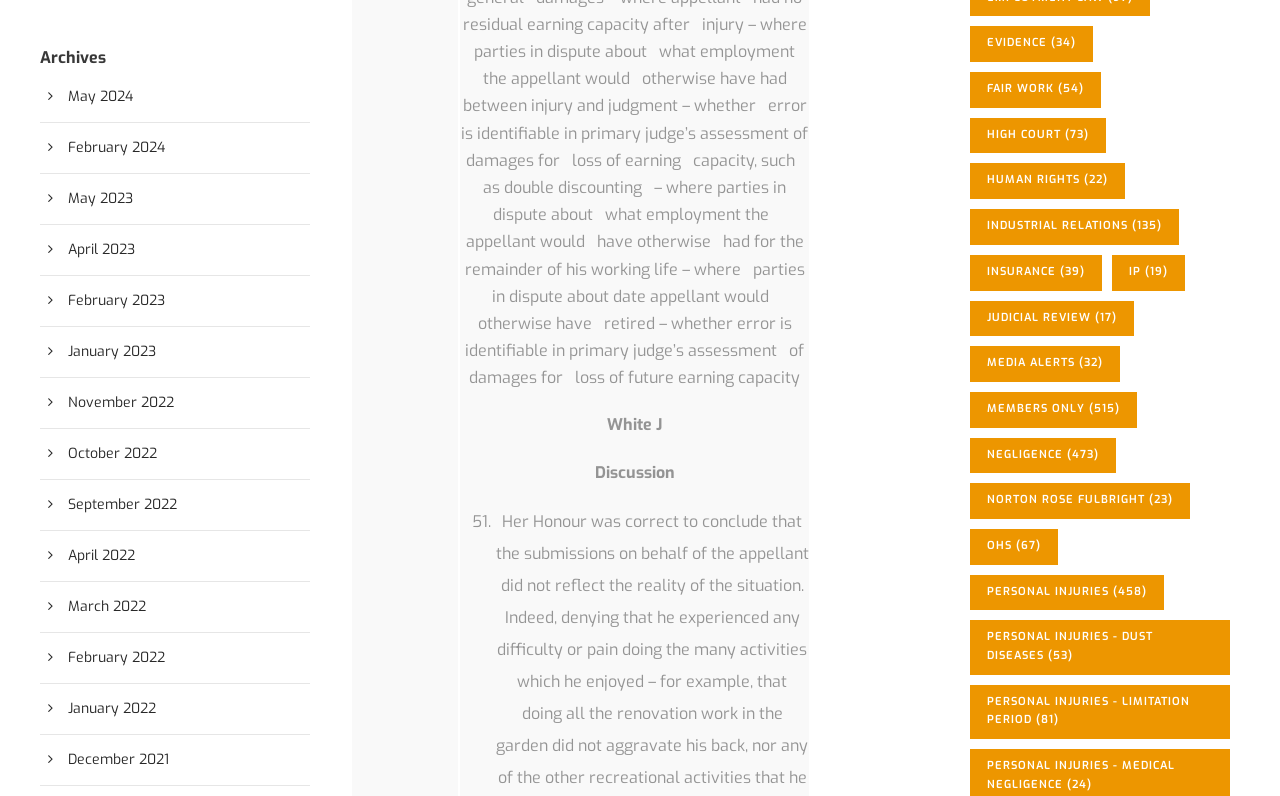Use a single word or phrase to answer the question:
How many months are listed in the archives section?

12